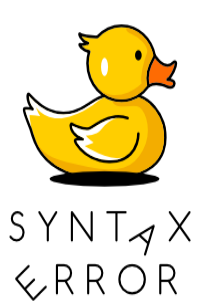Detail every visible element in the image extensively.

The image depicts a charming yellow rubber duck, symbolizing the concept of "Syntax Error." The duck is playfully illustrated with a cheerful expression, positioned above the bold text "SYNTAX ERROR," which is rendered in an eye-catching, modern font. This imagery conveys a lighthearted approach to the often frustrating experience of encountering errors in programming and debugging.

The context of this image ties into a newsletter titled "Syntax Error," aimed at helping developers transform the stress of debugging into a more enjoyable process. The combination of the whimsical duck and the bold typography not only represents the theme of the newsletter but also sets a friendly tone for readers looking for support in their coding challenges.